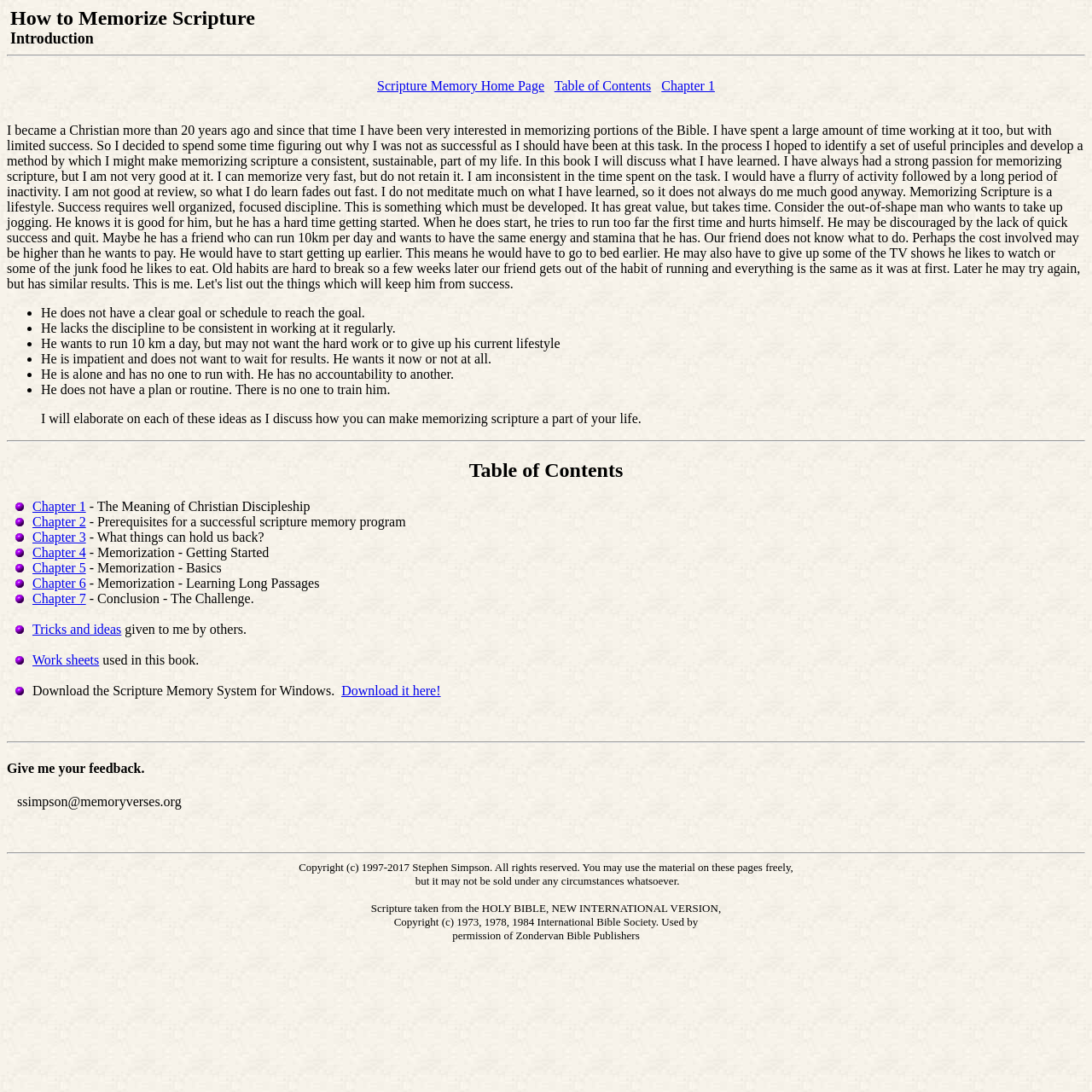Determine the bounding box of the UI component based on this description: "Chapter 5". The bounding box coordinates should be four float values between 0 and 1, i.e., [left, top, right, bottom].

[0.03, 0.513, 0.079, 0.526]